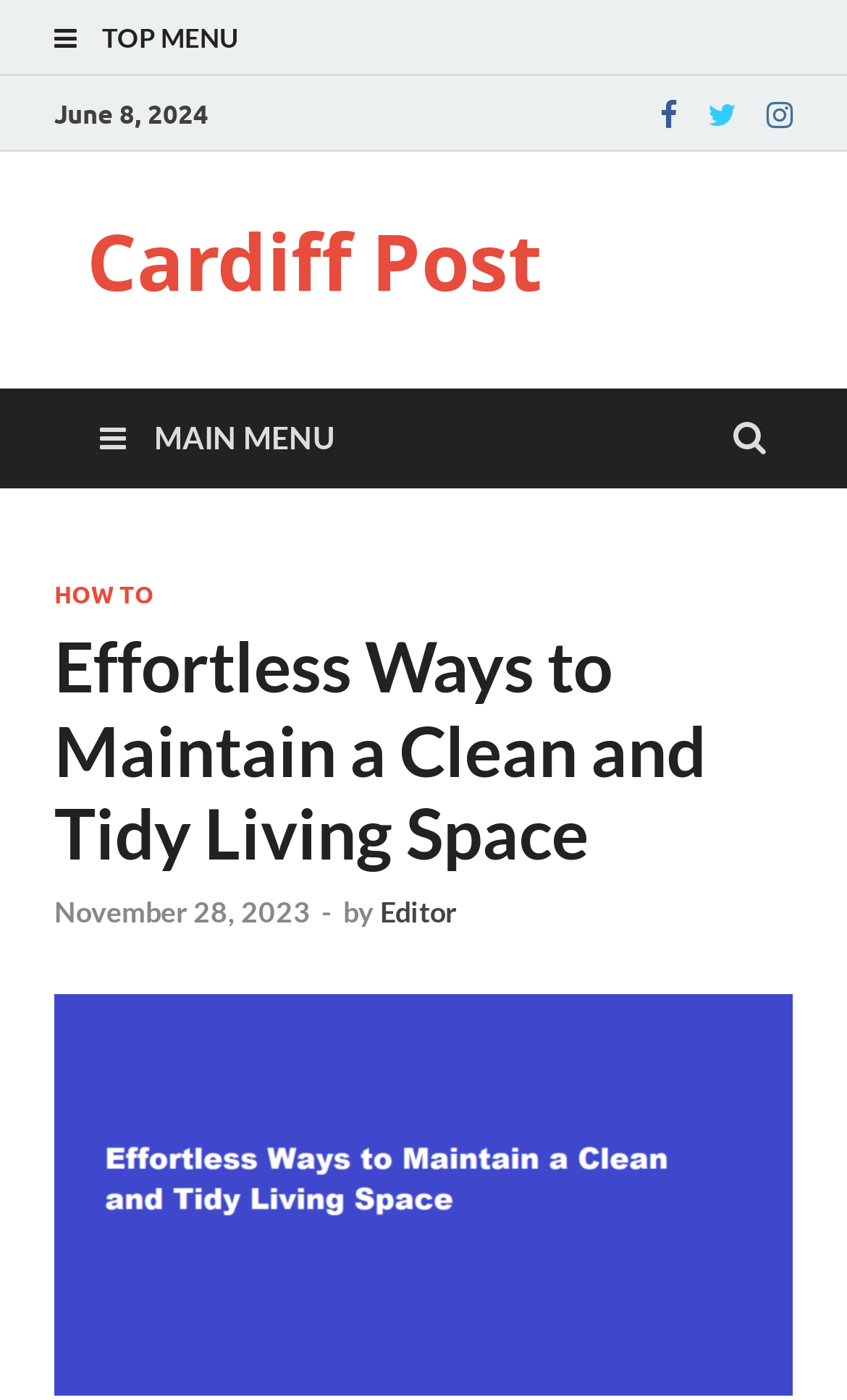Please identify the bounding box coordinates of the clickable area that will fulfill the following instruction: "View Bovine bone marrow extract powder collagen peptide oligopeptide". The coordinates should be in the format of four float numbers between 0 and 1, i.e., [left, top, right, bottom].

None